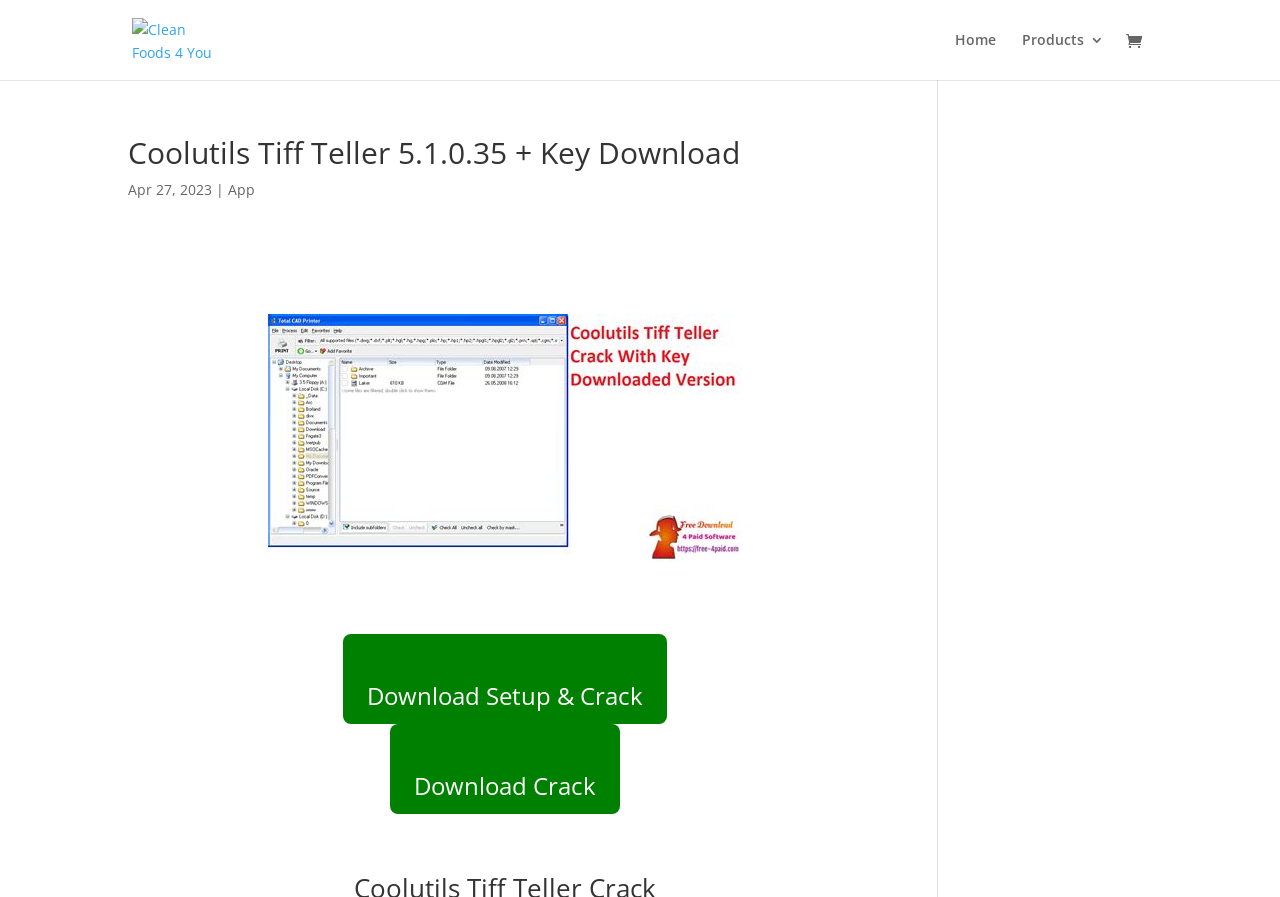Find and indicate the bounding box coordinates of the region you should select to follow the given instruction: "download Coolutils Tiff Teller 5.1.0.35 with crack".

[0.209, 0.603, 0.58, 0.624]